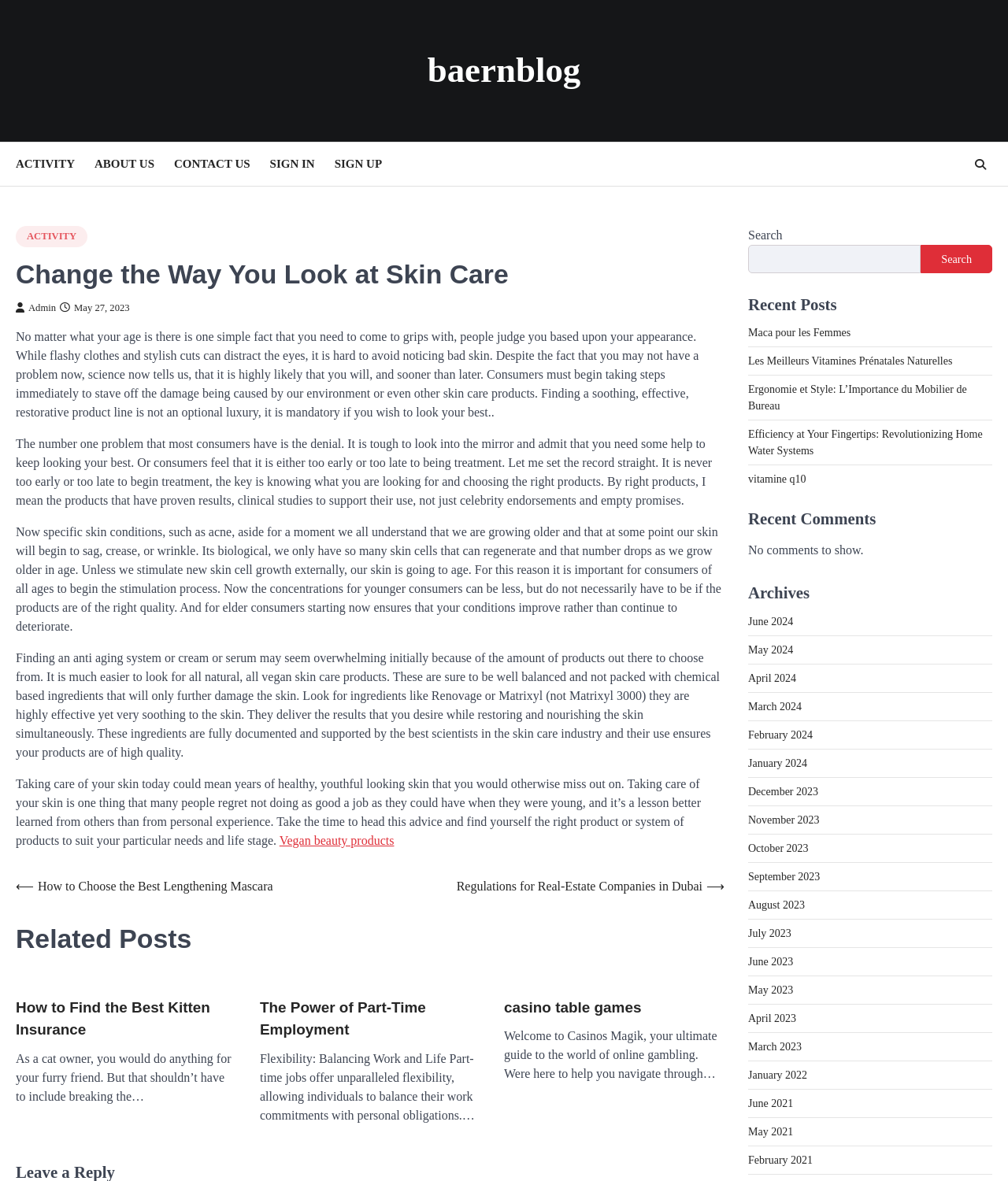Identify the bounding box coordinates of the element to click to follow this instruction: 'Click on the 'ACTIVITY' link'. Ensure the coordinates are four float values between 0 and 1, provided as [left, top, right, bottom].

[0.016, 0.122, 0.094, 0.156]